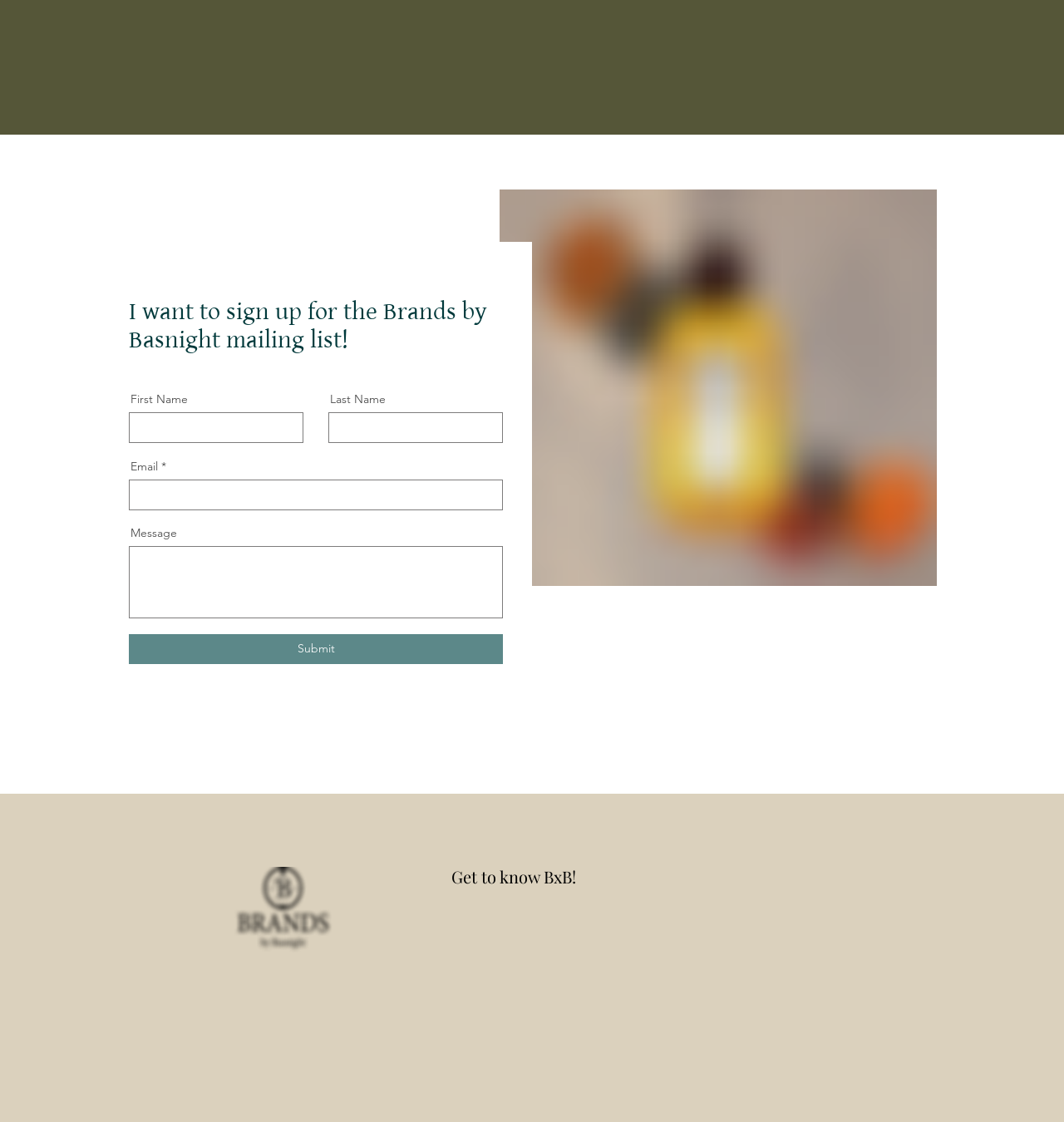Please find the bounding box coordinates of the clickable region needed to complete the following instruction: "Get to know BxB". The bounding box coordinates must consist of four float numbers between 0 and 1, i.e., [left, top, right, bottom].

[0.377, 0.772, 0.589, 0.792]